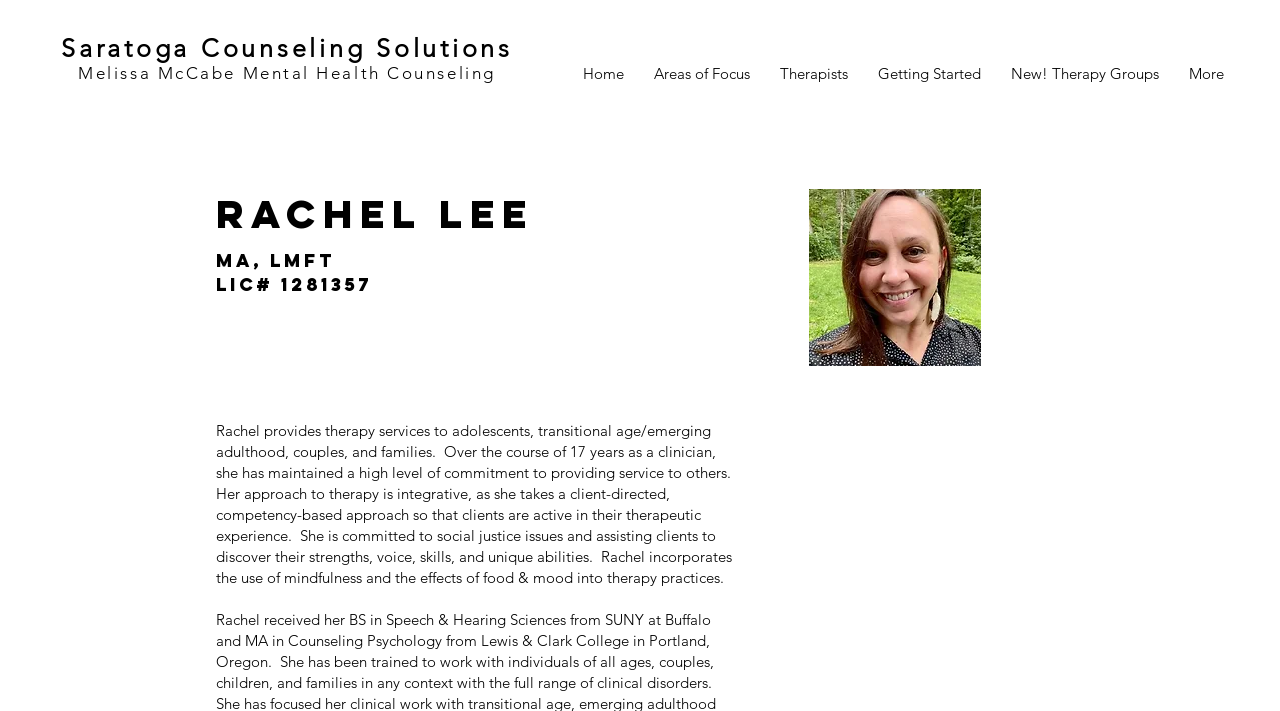Please identify the bounding box coordinates of the area I need to click to accomplish the following instruction: "Read about Rachel's approach to therapy".

[0.169, 0.592, 0.572, 0.826]